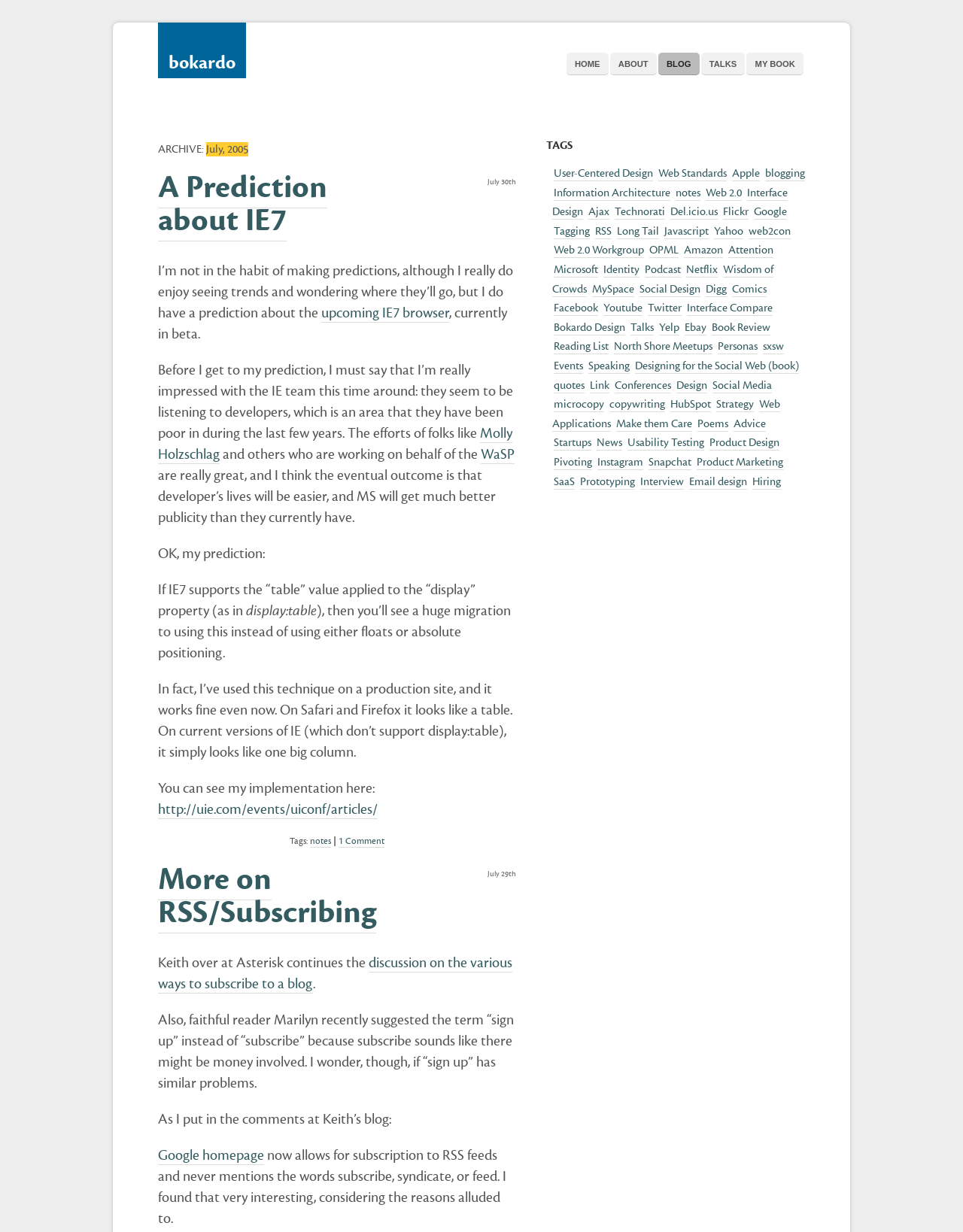Determine the bounding box coordinates of the clickable region to execute the instruction: "Explore the 'TAGS' section". The coordinates should be four float numbers between 0 and 1, denoted as [left, top, right, bottom].

[0.567, 0.114, 0.836, 0.123]